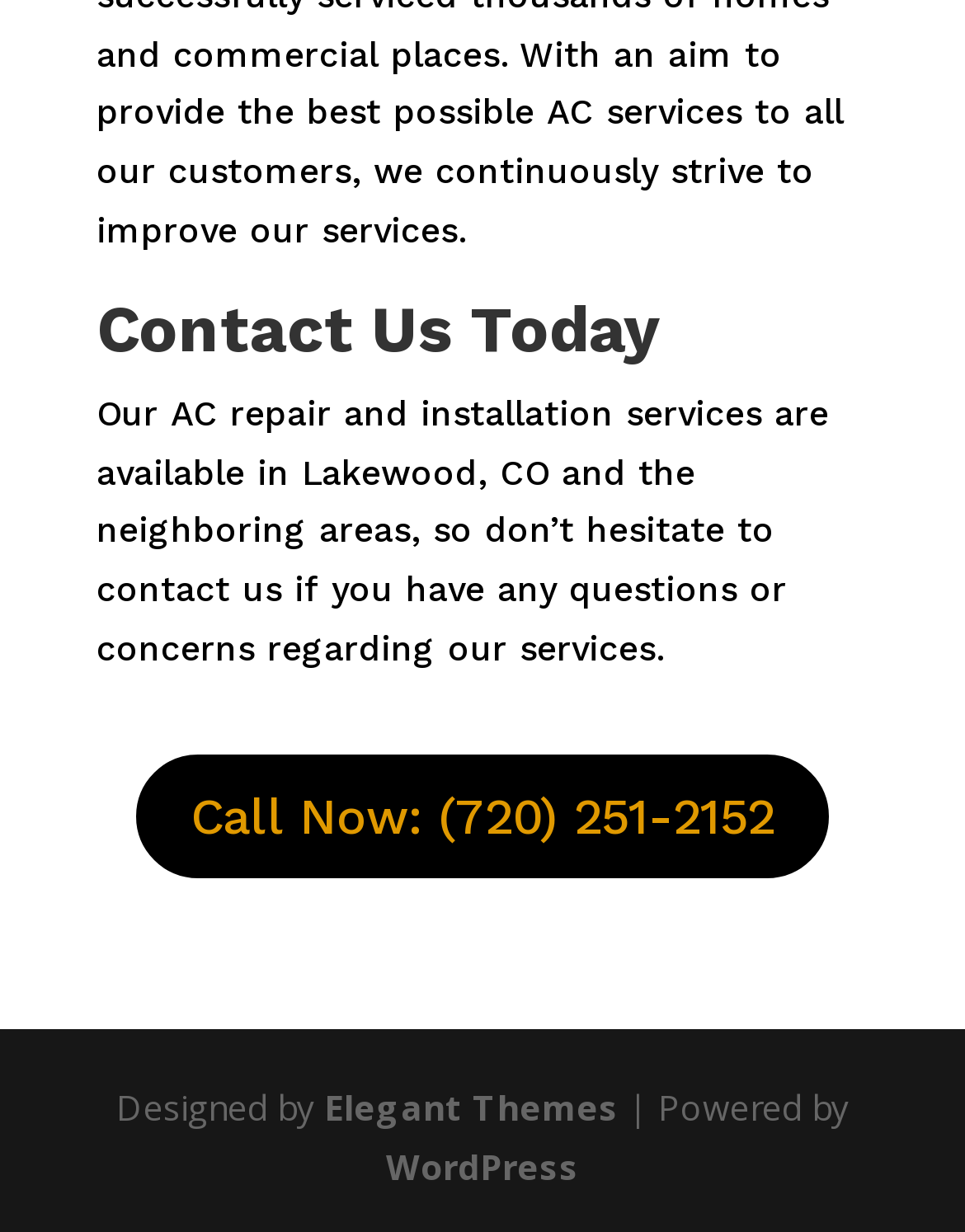What is the purpose of the webpage? Using the information from the screenshot, answer with a single word or phrase.

Contact information